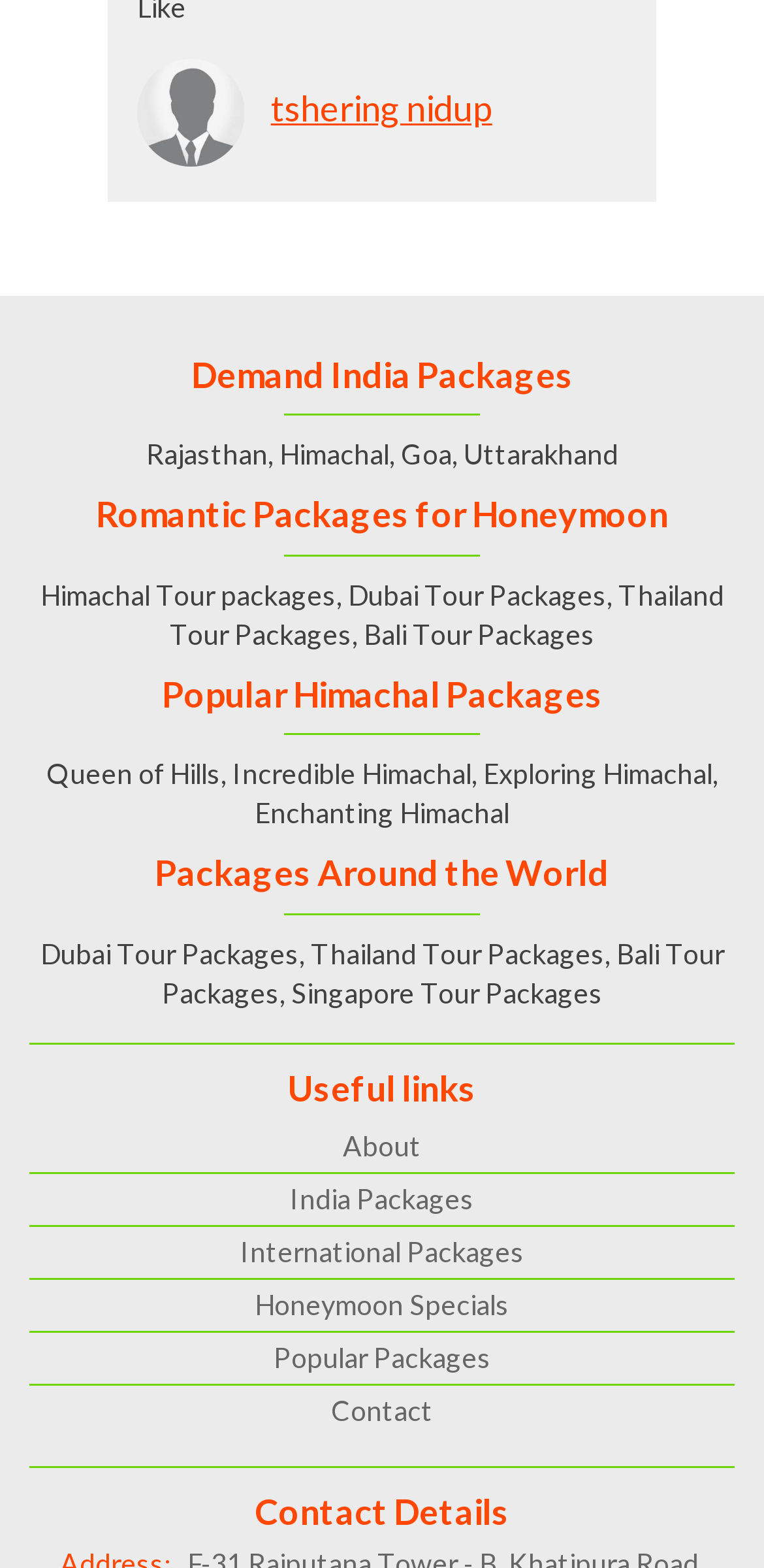Identify the coordinates of the bounding box for the element that must be clicked to accomplish the instruction: "Click on Rajasthan".

[0.191, 0.279, 0.35, 0.3]